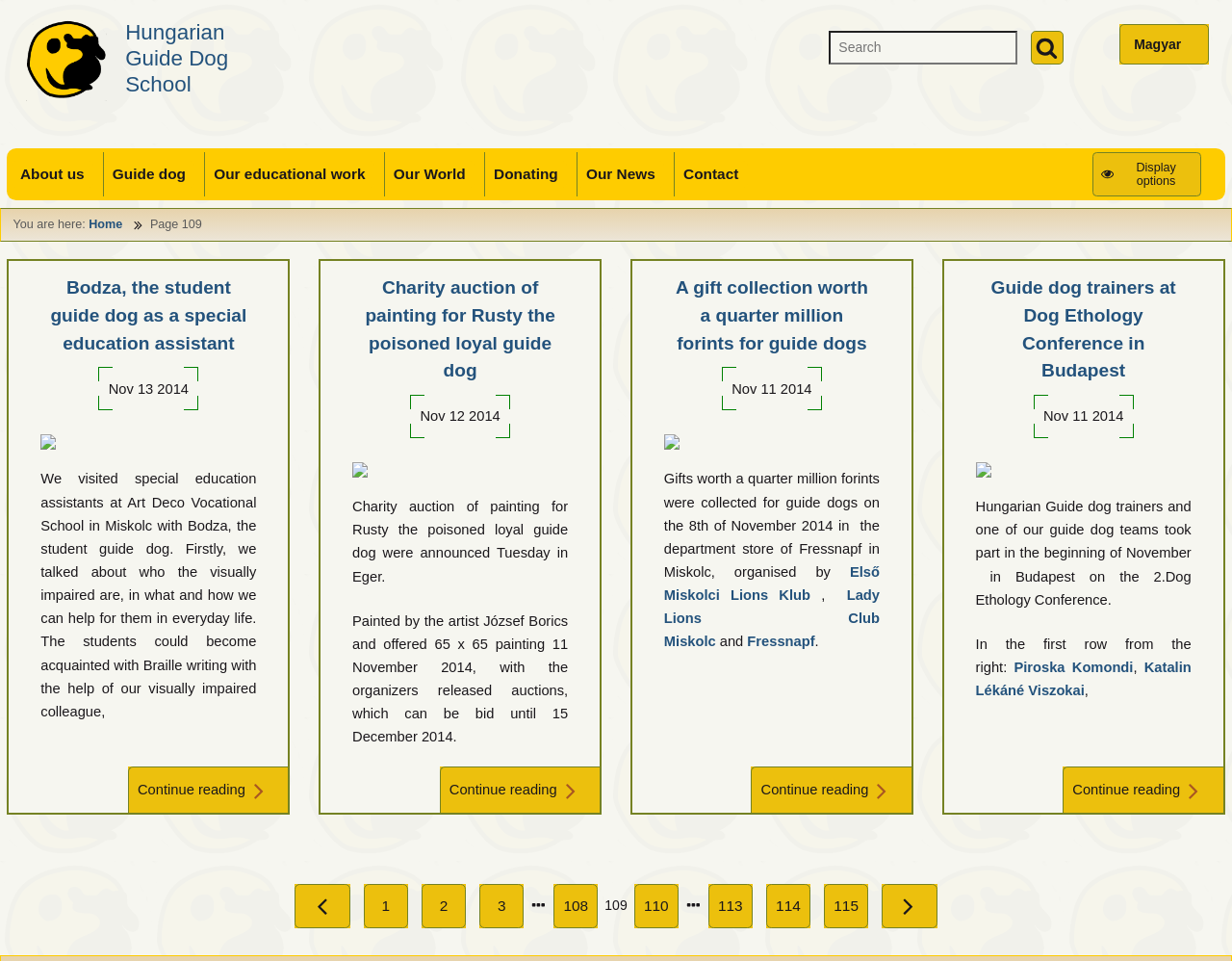Locate the bounding box coordinates of the clickable area to execute the instruction: "Learn about charity auction for Rusty". Provide the coordinates as four float numbers between 0 and 1, represented as [left, top, right, bottom].

[0.286, 0.286, 0.461, 0.401]